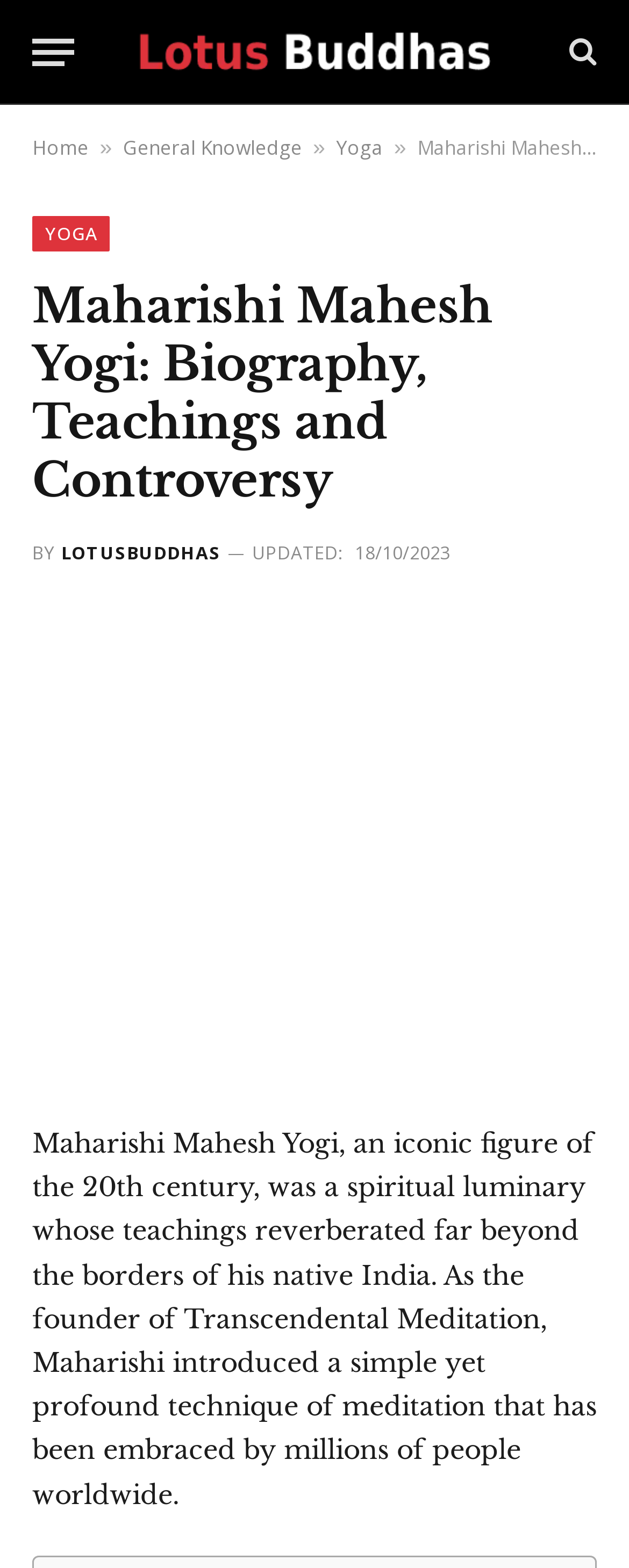What is the technique founded by Maharishi?
Please respond to the question with a detailed and thorough explanation.

The technique founded by Maharishi can be found in the static text located at the bottom of the webpage, which states 'Maharishi Mahesh Yogi, an iconic figure of the 20th century, was a spiritual luminary whose teachings reverberated far beyond the borders of his native India. As the founder of Transcendental Meditation, Maharishi introduced a simple yet profound technique of meditation that has been embraced by millions of people worldwide.' This text clearly mentions that Maharishi founded Transcendental Meditation.